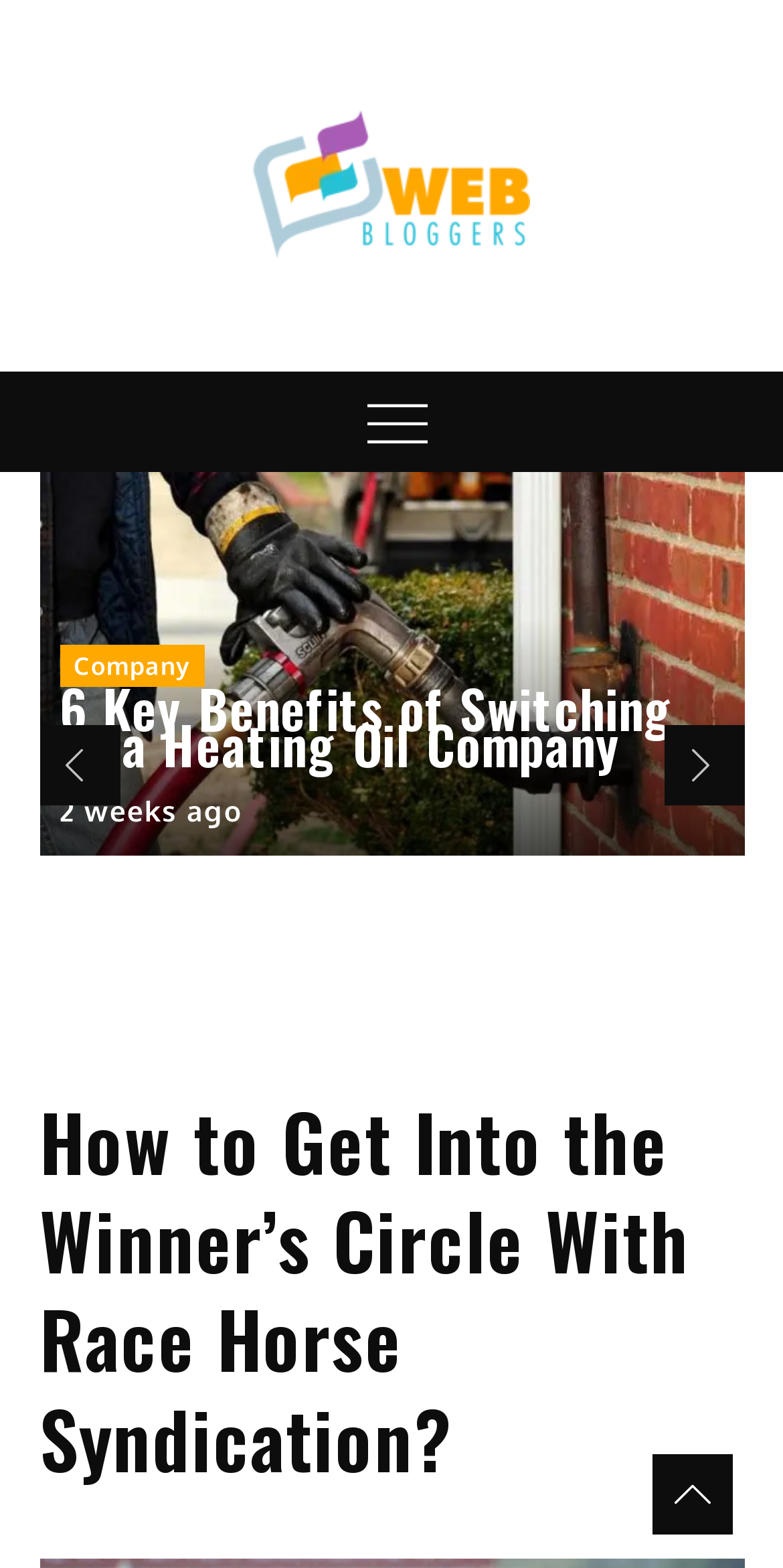Pinpoint the bounding box coordinates of the clickable area necessary to execute the following instruction: "Click the 'Menu' button". The coordinates should be given as four float numbers between 0 and 1, namely [left, top, right, bottom].

[0.414, 0.237, 0.586, 0.301]